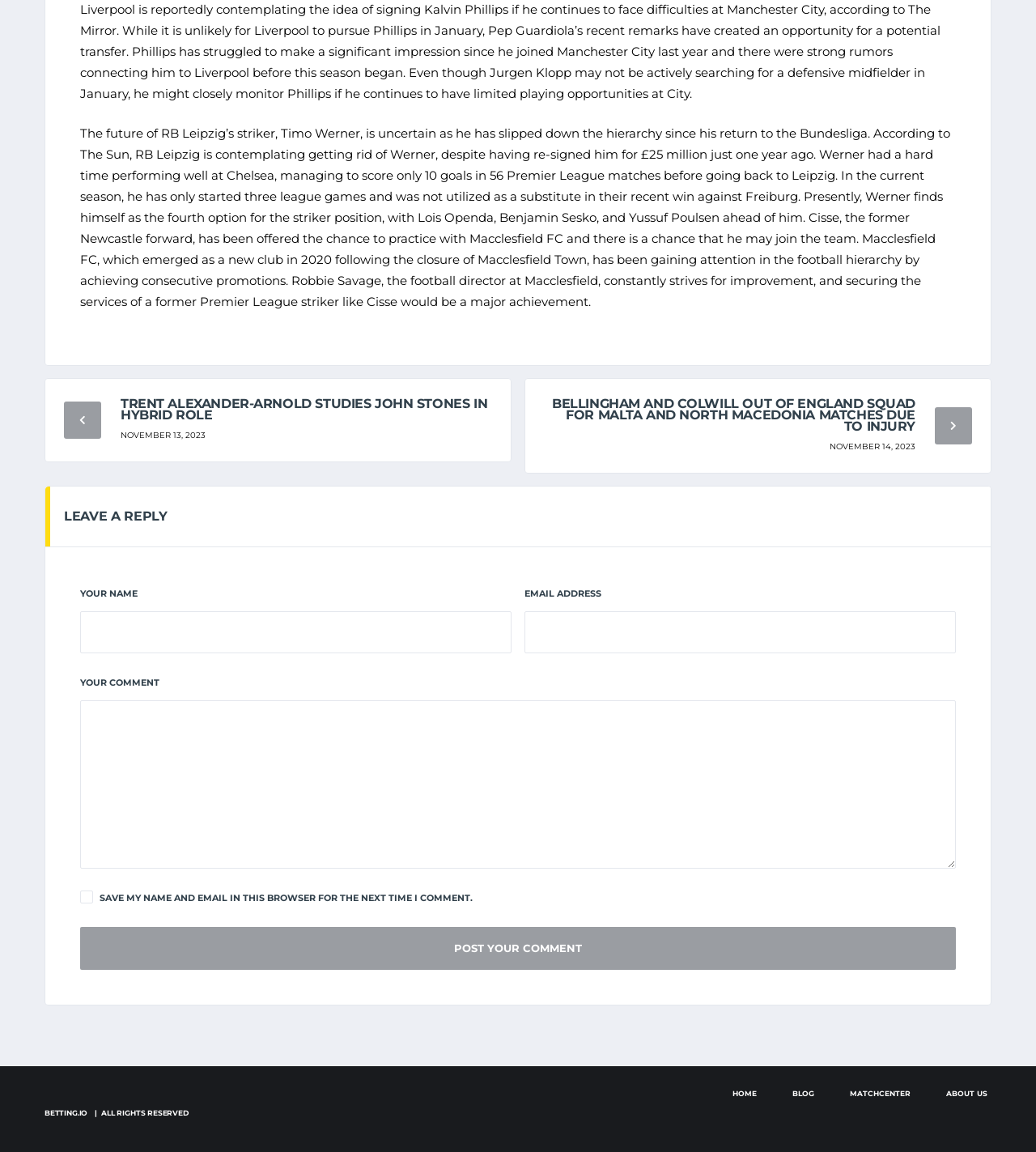Please determine the bounding box coordinates, formatted as (top-left x, top-left y, bottom-right x, bottom-right y), with all values as floating point numbers between 0 and 1. Identify the bounding box of the region described as: Blog

[0.762, 0.943, 0.79, 0.957]